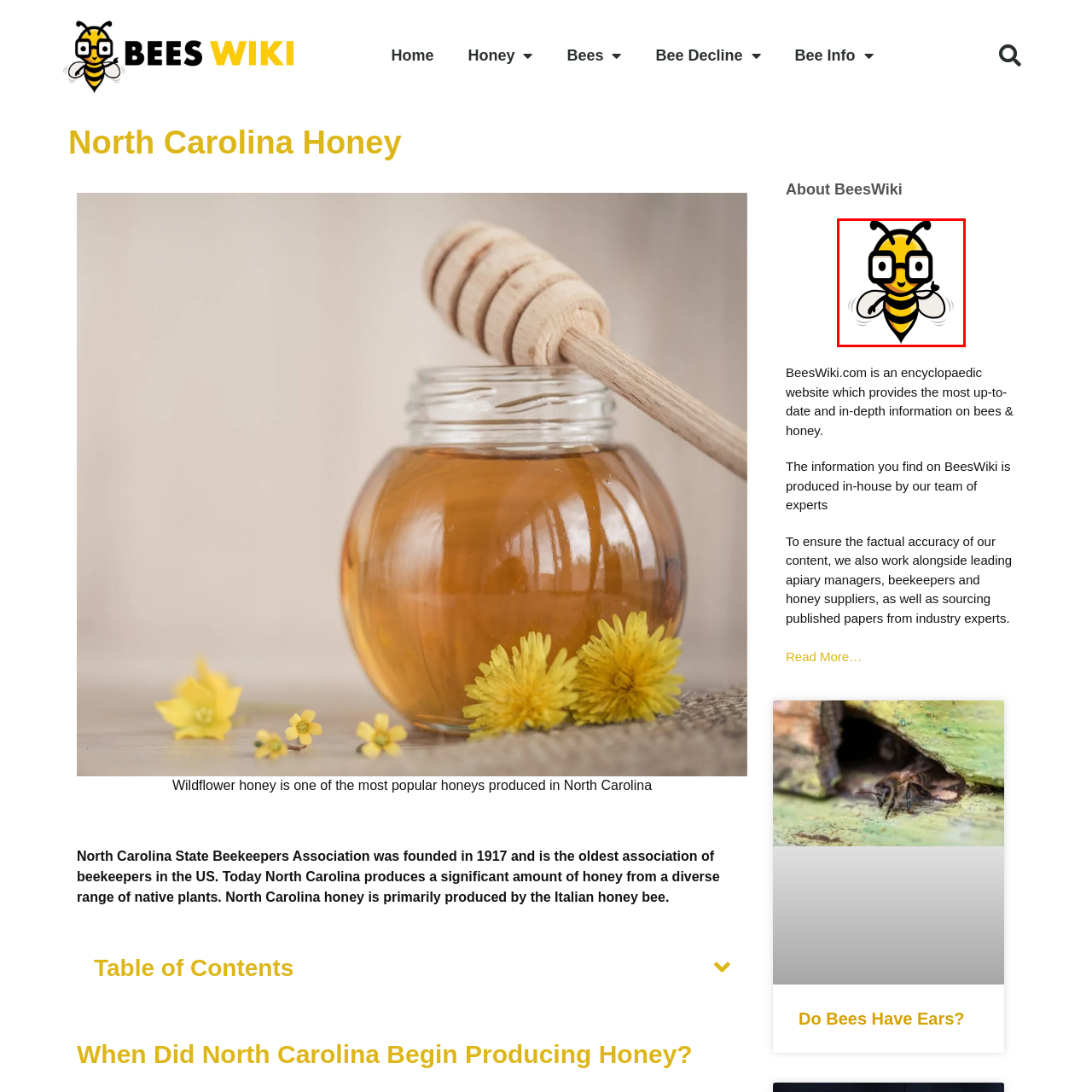What is the main topic of the webpage?
Study the image within the red bounding box and provide a detailed response to the question.

The webpage appears to offer in-depth information about honey, bees, and their ecological importance, particularly related to North Carolina, which is reflected in the illustration of the bee character.